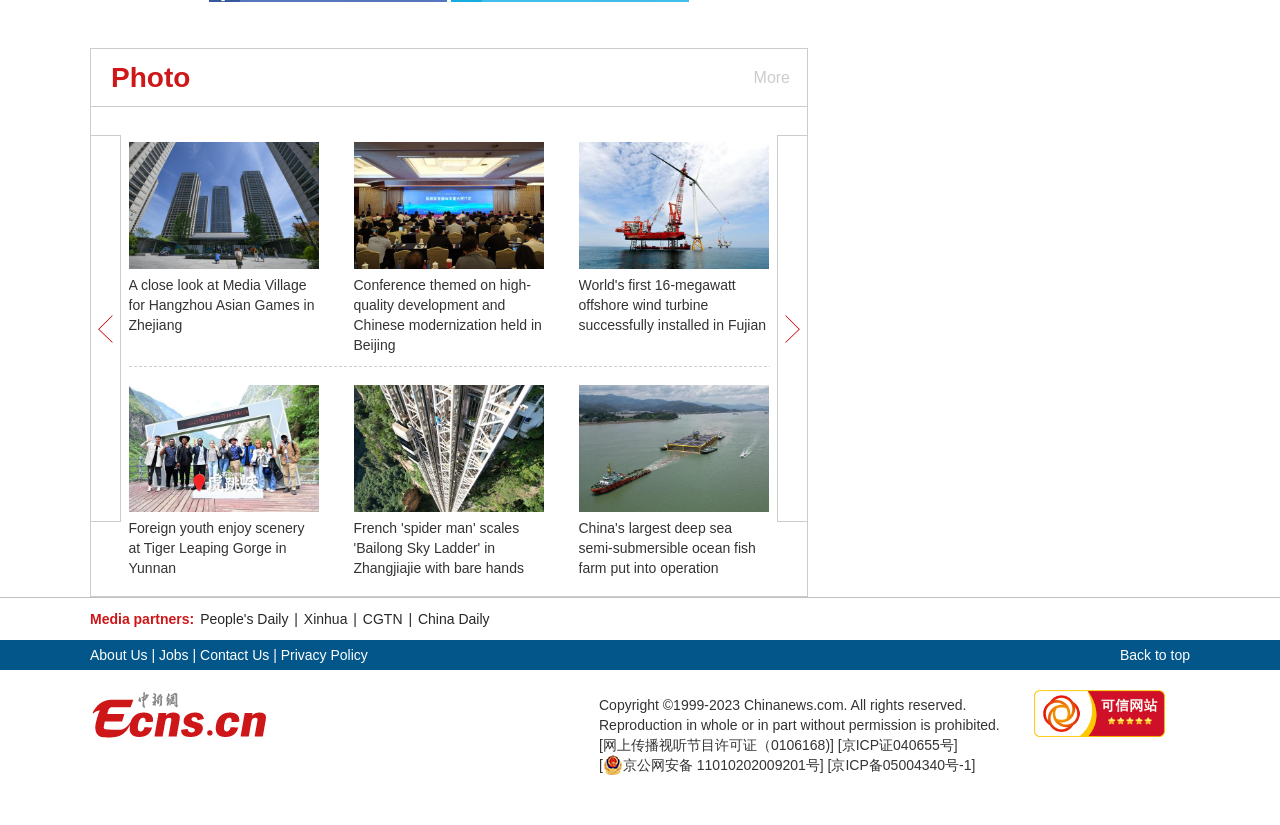Given the description "网上传播视听节目许可证（0106168)", determine the bounding box of the corresponding UI element.

[0.471, 0.893, 0.648, 0.913]